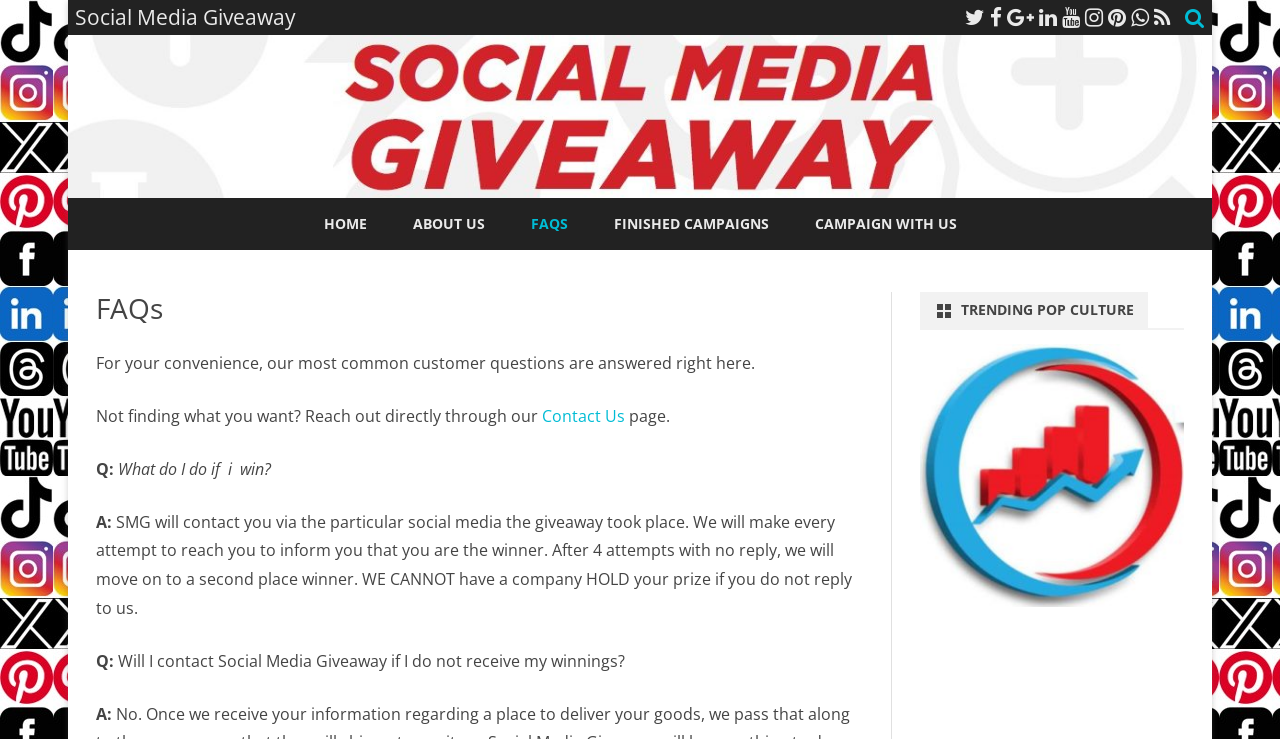What is the name of the social media giveaway campaign?
Provide a well-explained and detailed answer to the question.

The webpage has a heading 'Social Media Giveaway' and several mentions of 'Social Media Giveaway' throughout the content, indicating that this is the name of the social media giveaway campaign.